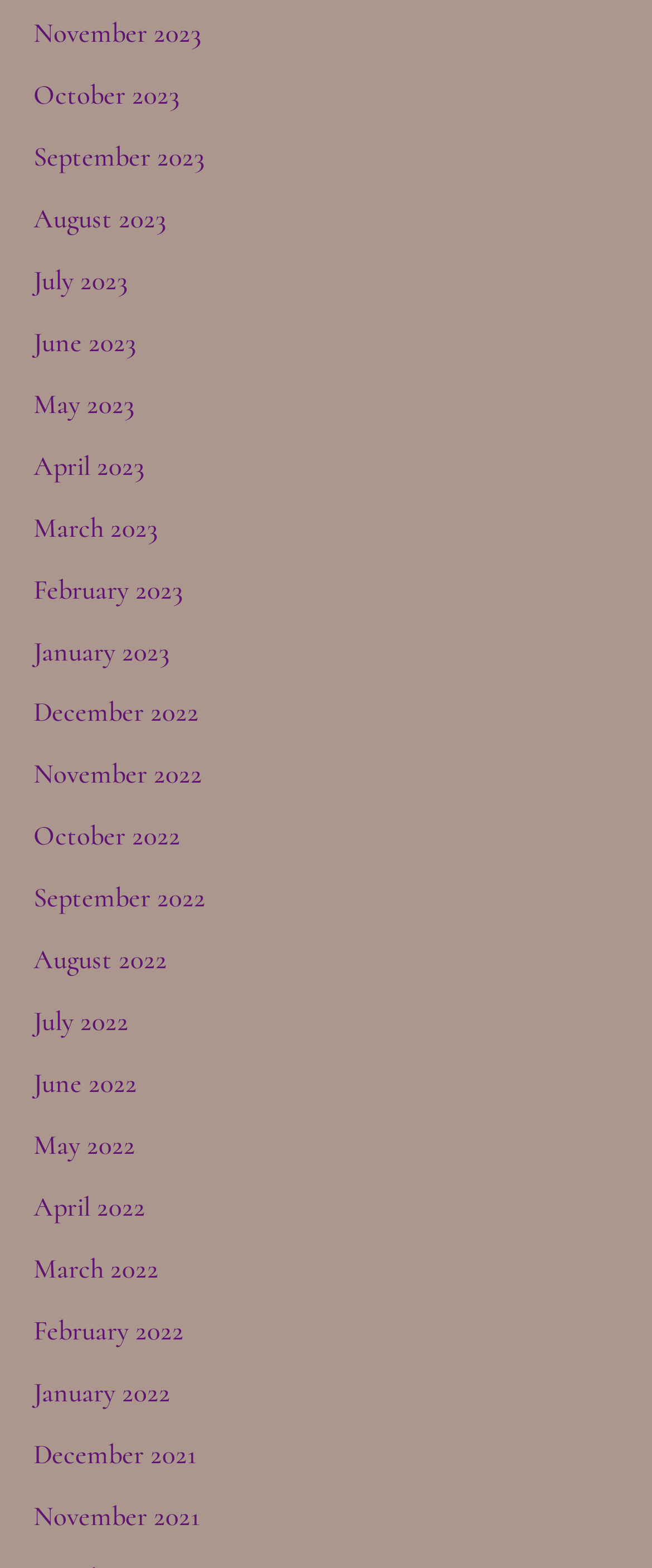How many months are listed in 2022?
Please give a detailed and thorough answer to the question, covering all relevant points.

I can count the number of links with '2022' in their text, and I find that there are 12 months listed in 2022, from January 2022 to December 2022.